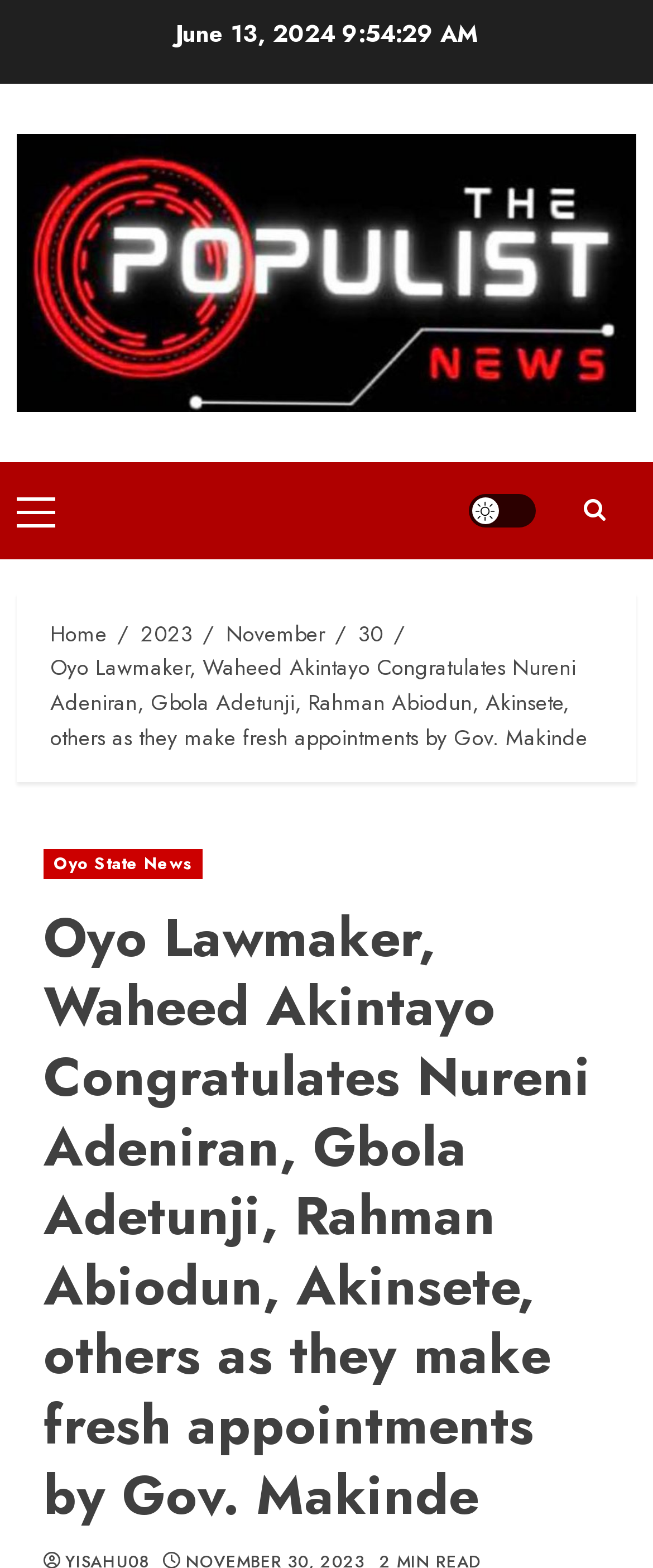Can you determine the main header of this webpage?

Oyo Lawmaker, Waheed Akintayo Congratulates Nureni Adeniran, Gbola Adetunji, Rahman Abiodun, Akinsete, others as they make fresh appointments by Gov. Makinde